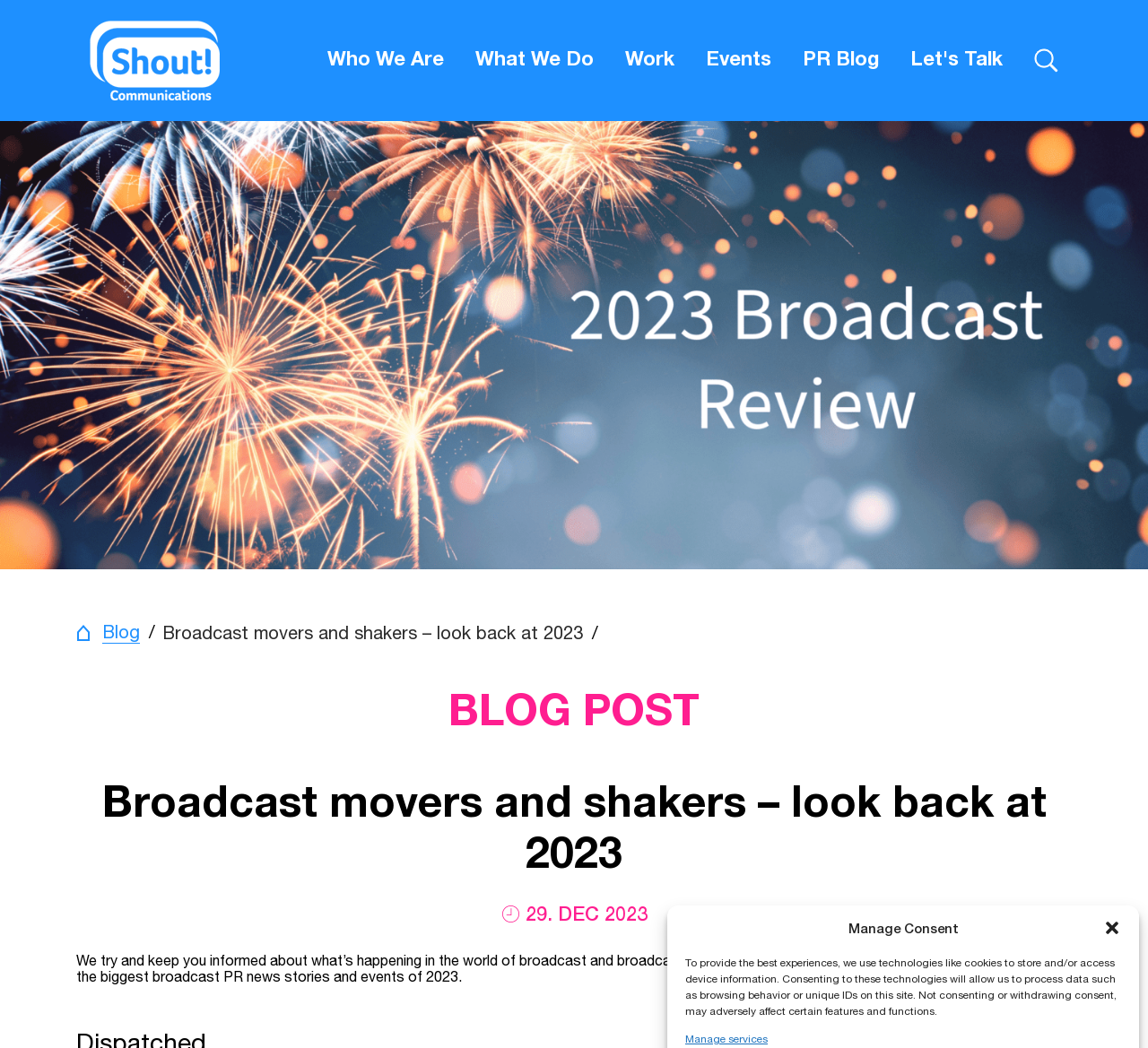Given the element description: "Blog", predict the bounding box coordinates of the UI element it refers to, using four float numbers between 0 and 1, i.e., [left, top, right, bottom].

[0.089, 0.593, 0.122, 0.614]